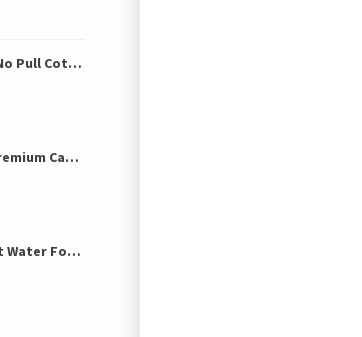Respond with a single word or phrase to the following question:
What is the brand promoting the applicator?

AME SOFT LLC